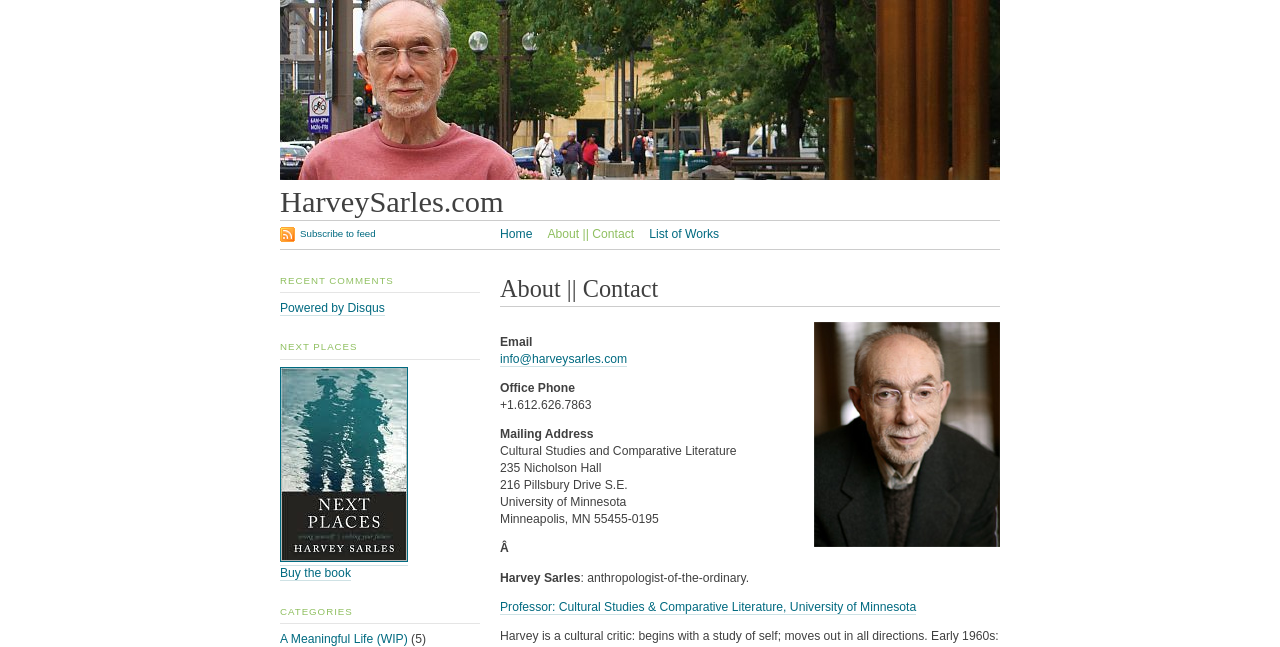Determine the bounding box coordinates for the region that must be clicked to execute the following instruction: "Contact Harvey Sarles".

[0.391, 0.544, 0.49, 0.567]